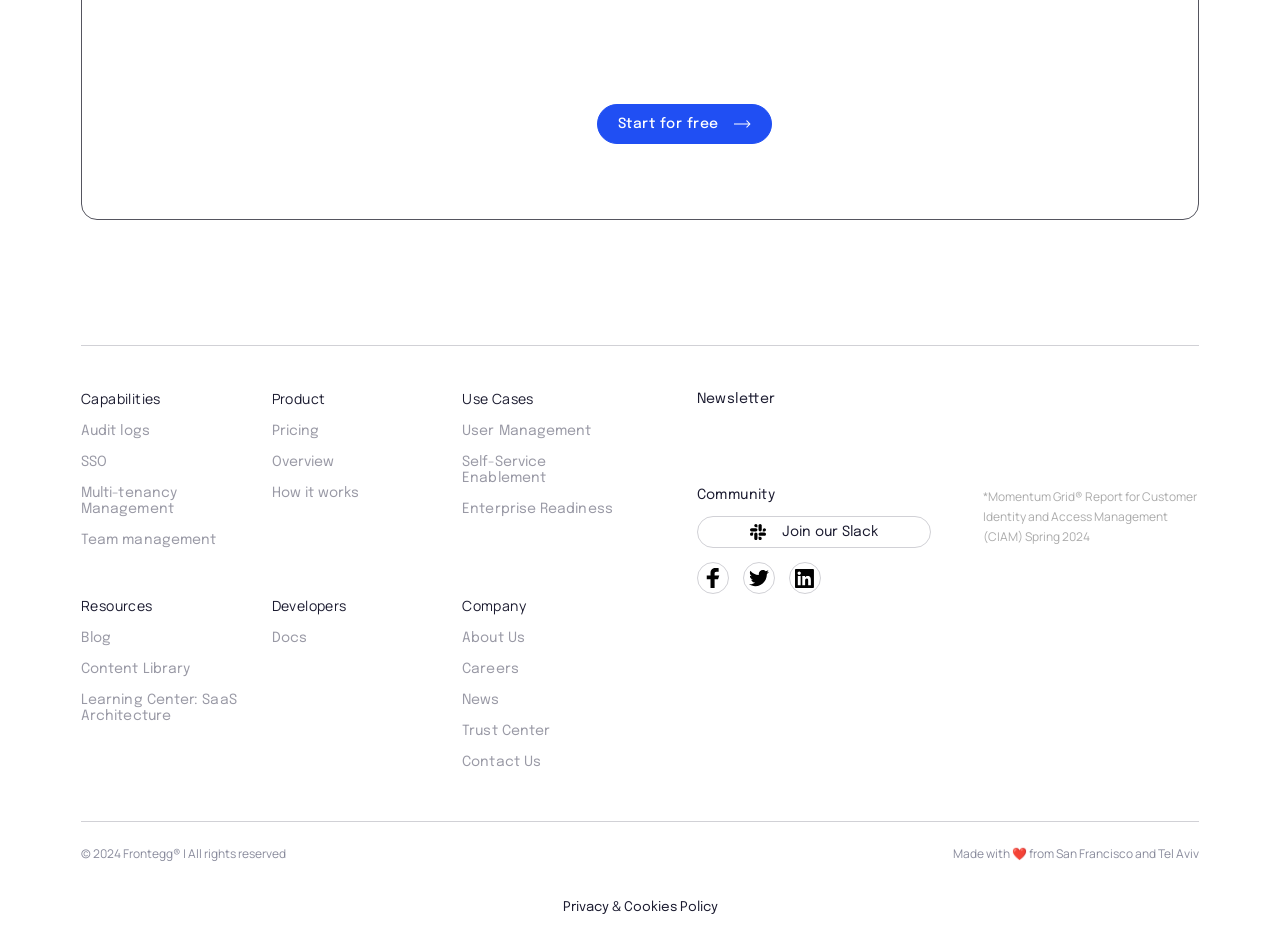Refer to the element description Facebook and identify the corresponding bounding box in the screenshot. Format the coordinates as (top-left x, top-left y, bottom-right x, bottom-right y) with values in the range of 0 to 1.

[0.544, 0.606, 0.569, 0.64]